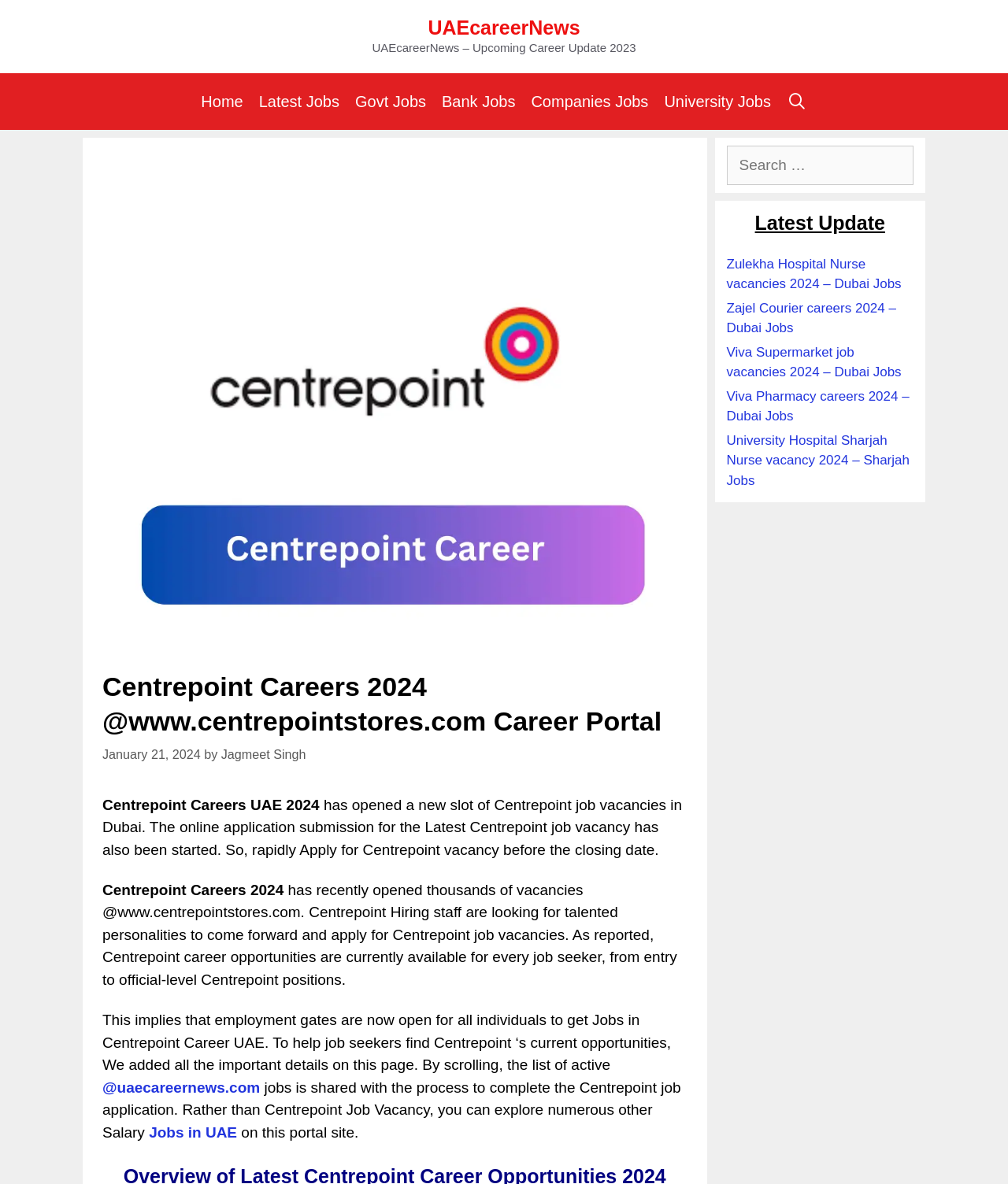Please identify the bounding box coordinates of the element on the webpage that should be clicked to follow this instruction: "Go to Home page". The bounding box coordinates should be given as four float numbers between 0 and 1, formatted as [left, top, right, bottom].

[0.192, 0.062, 0.249, 0.109]